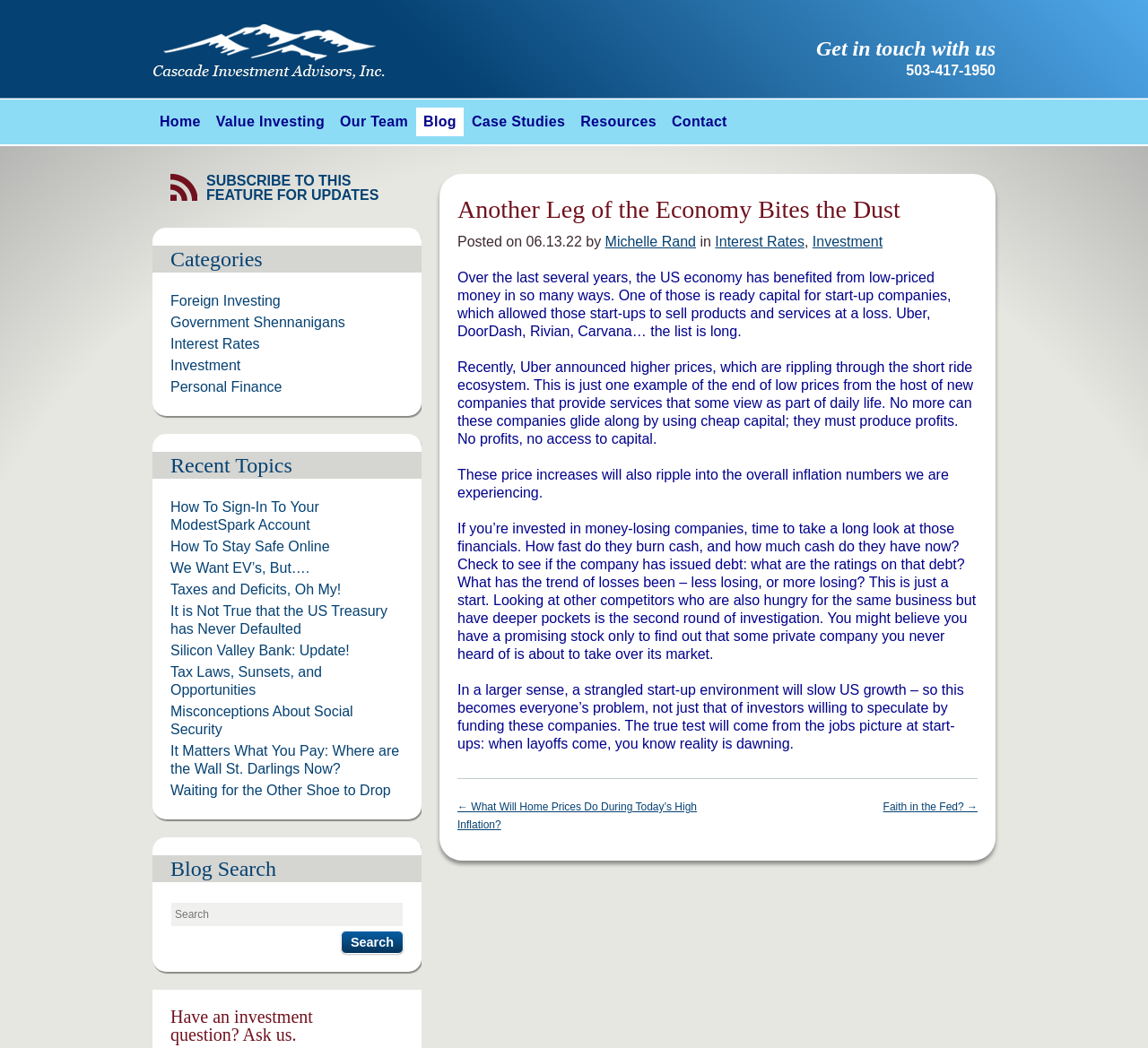Answer this question in one word or a short phrase: What is the phone number to get in touch with the company?

503-417-1950